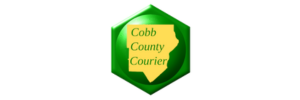Analyze the image and provide a detailed answer to the question: What color is the font of the logo?

The text 'Cobb County Courier' in the logo is set against the green background in a yellow font, which provides a clear contrast and makes the text stand out.